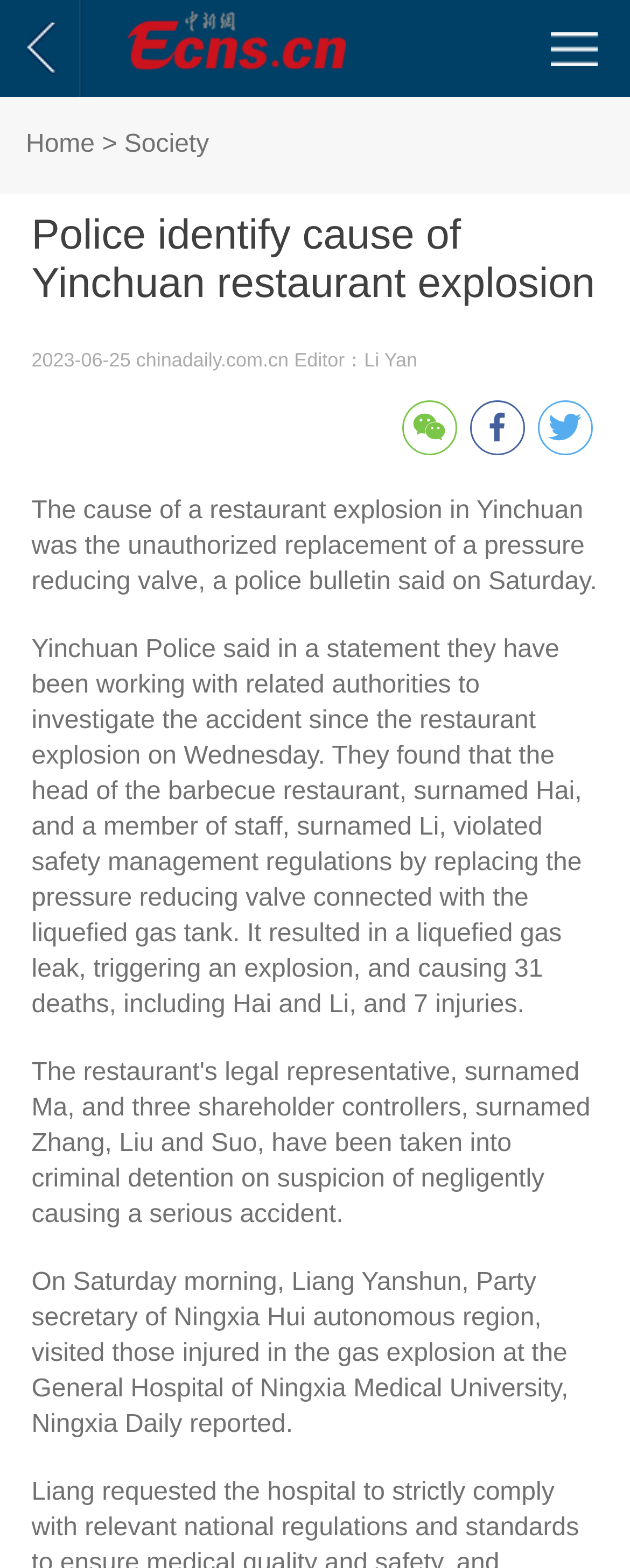What is the date of the news article?
Please respond to the question with a detailed and thorough explanation.

I found the date of the news article by looking at the text '2023-06-25 chinadaily.com.cn' which is located below the main heading of the webpage.